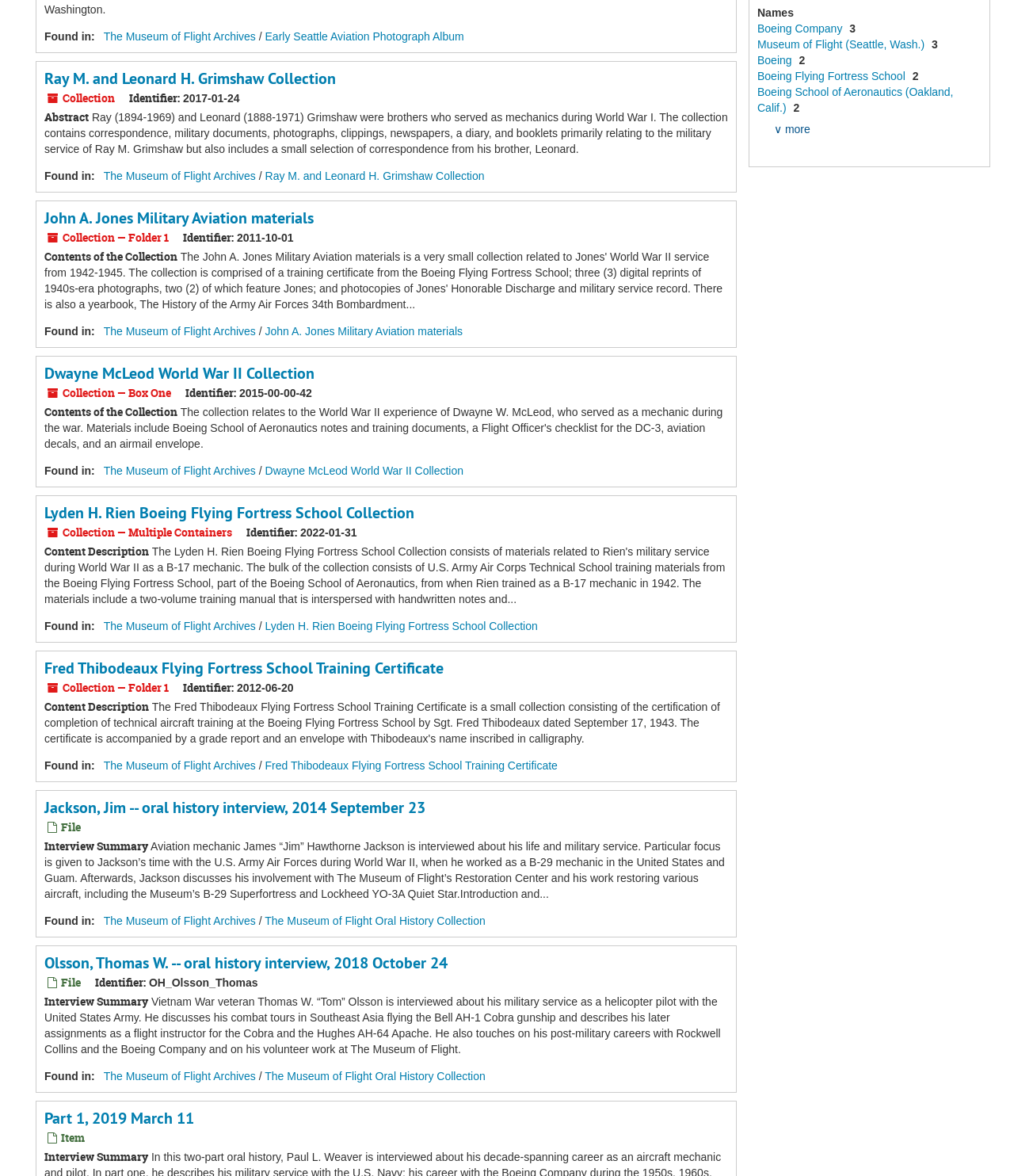Extract the bounding box coordinates of the UI element described by: "Early Seattle Aviation Photograph Album". The coordinates should include four float numbers ranging from 0 to 1, e.g., [left, top, right, bottom].

[0.261, 0.025, 0.458, 0.036]